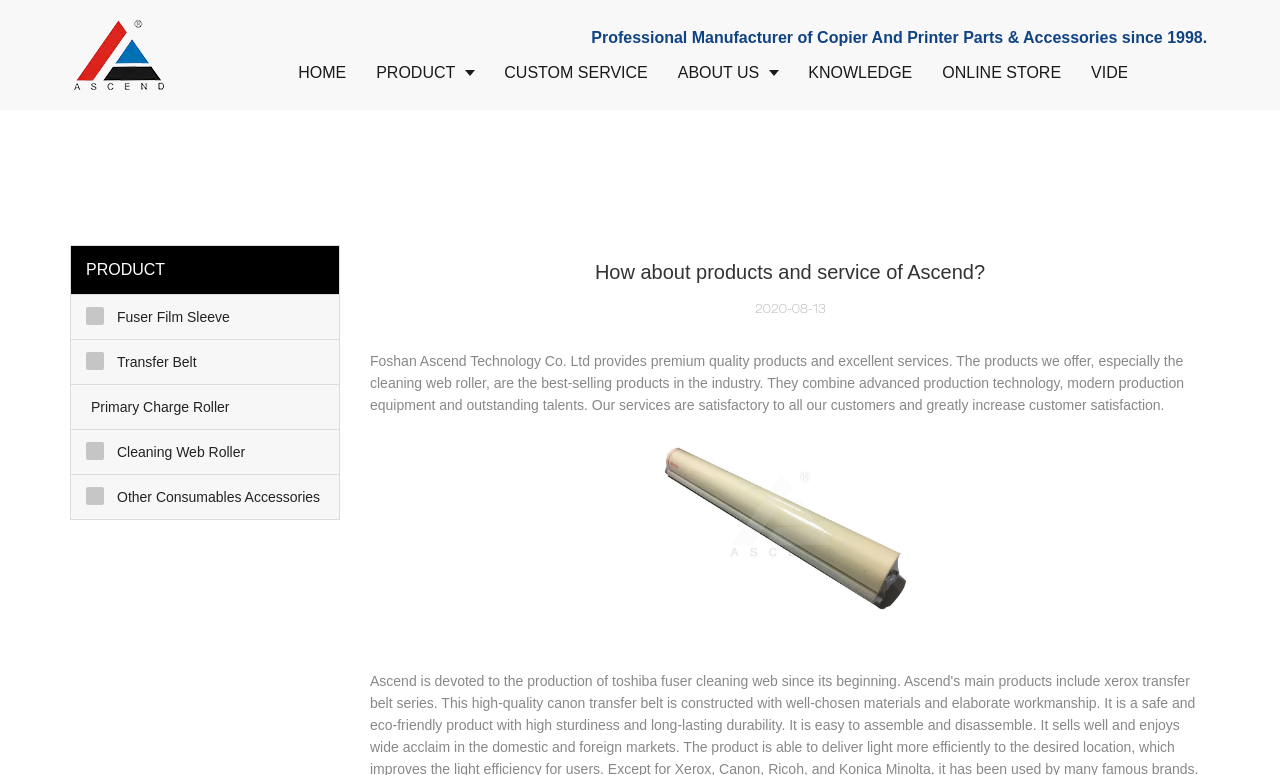Please reply to the following question with a single word or a short phrase:
What is the date mentioned on the webpage?

2020-08-13